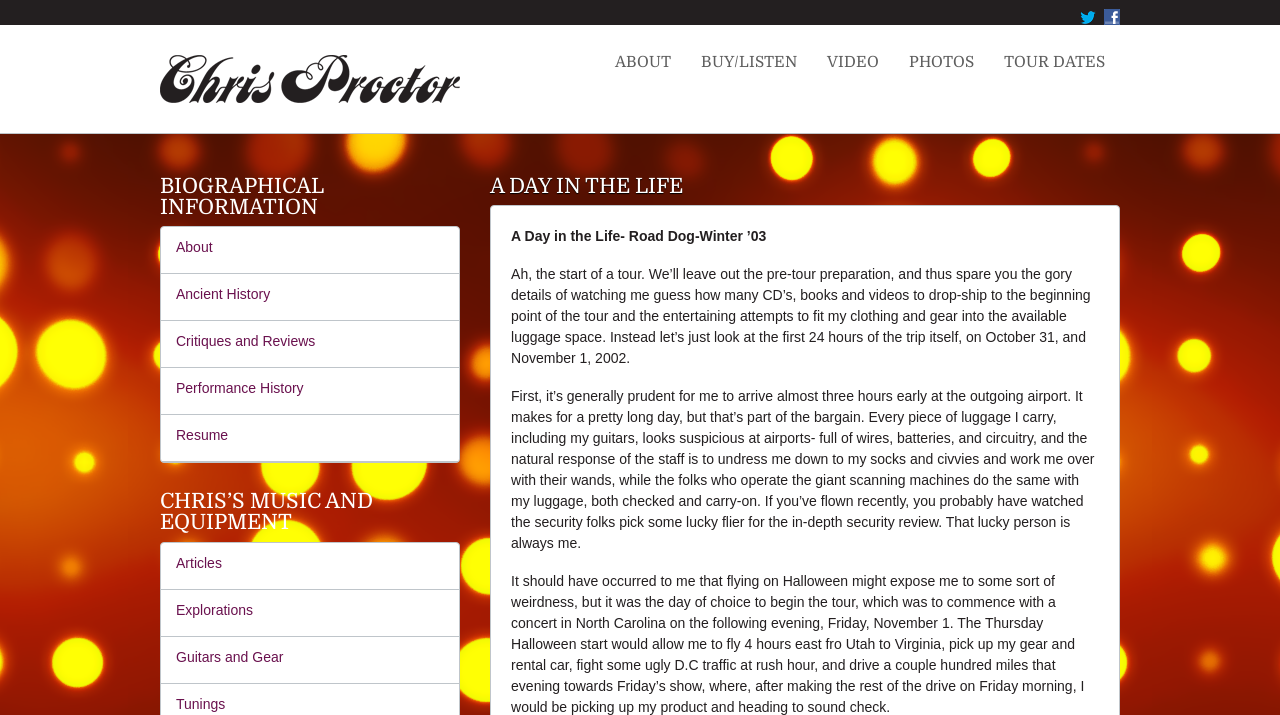What is the topic of the section that starts with 'CHRIS’S MUSIC AND EQUIPMENT'?
Use the information from the screenshot to give a comprehensive response to the question.

I inferred the answer by looking at the heading 'CHRIS’S MUSIC AND EQUIPMENT' and the links within that section, which suggest that the topic is related to Chris's music and equipment.